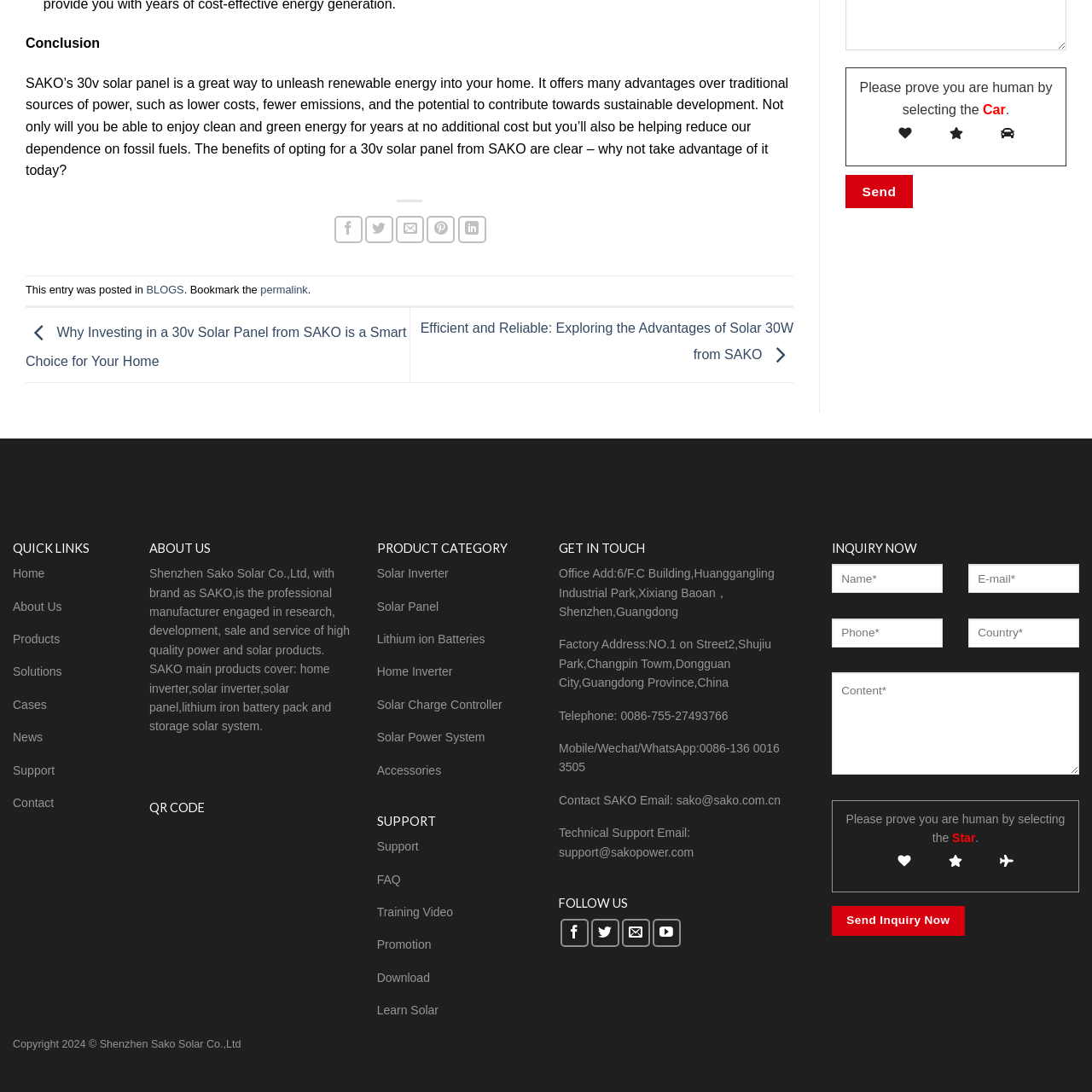Give a one-word or short-phrase answer to the following question: 
What is the address of the company's office?

6/F.C Building,Huanggangling Industrial Park,Xixiang Baoan，Shenzhen,Guangdong